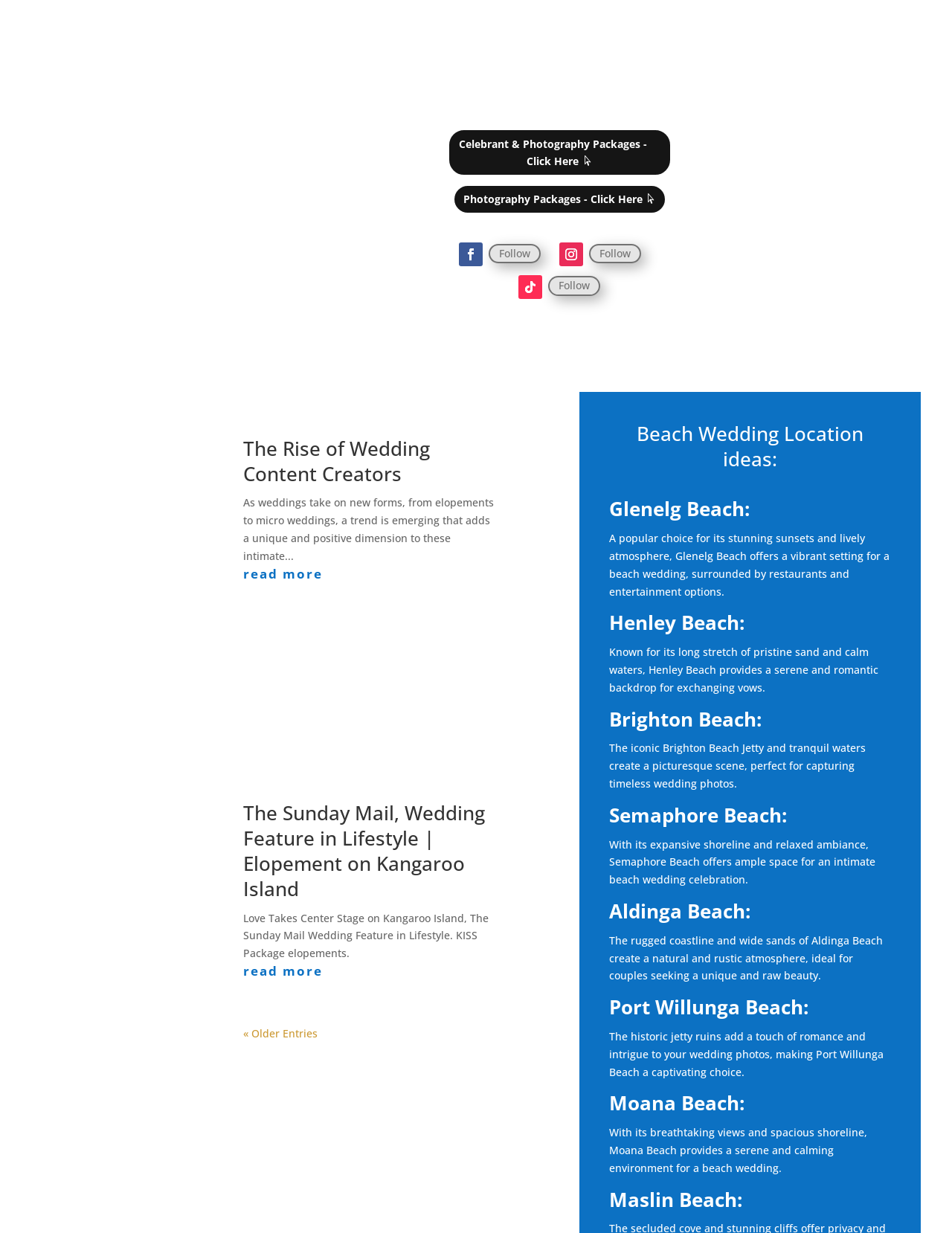Please find the bounding box coordinates in the format (top-left x, top-left y, bottom-right x, bottom-right y) for the given element description. Ensure the coordinates are floating point numbers between 0 and 1. Description: read more

[0.256, 0.458, 0.52, 0.473]